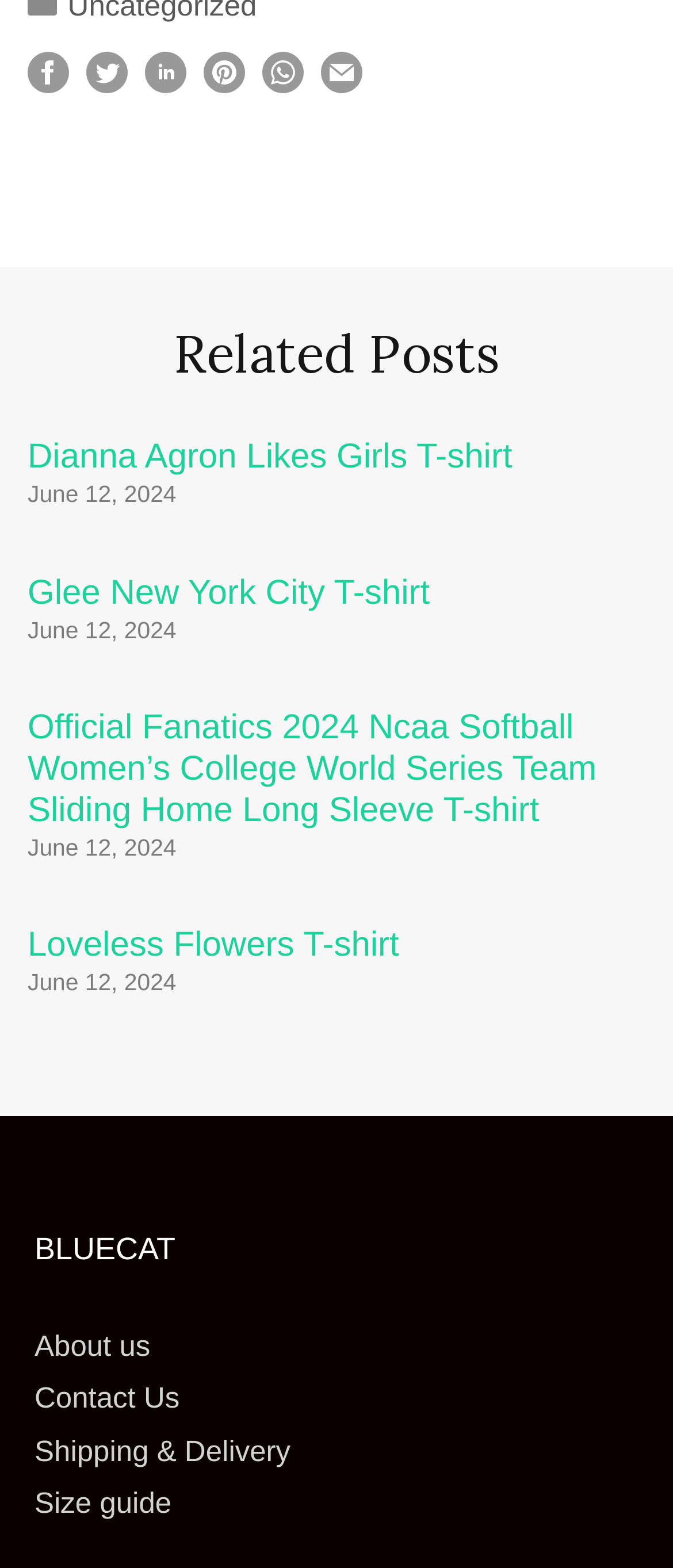Determine the bounding box of the UI element mentioned here: "Loveless Flowers T-shirt". The coordinates must be in the format [left, top, right, bottom] with values ranging from 0 to 1.

[0.041, 0.591, 0.593, 0.615]